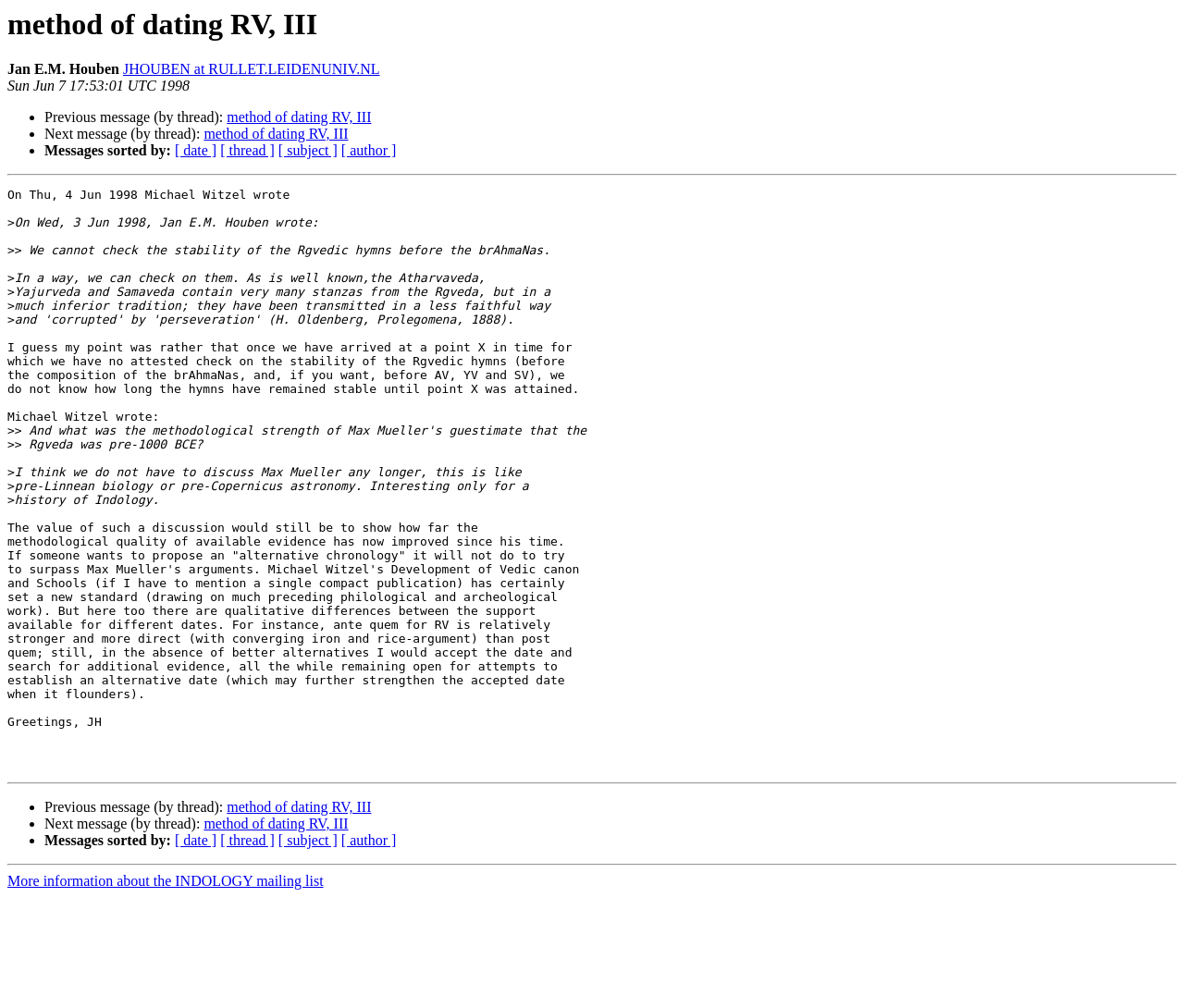Please answer the following question using a single word or phrase: 
What is the date of this message?

Sun Jun 7 17:53:01 UTC 1998